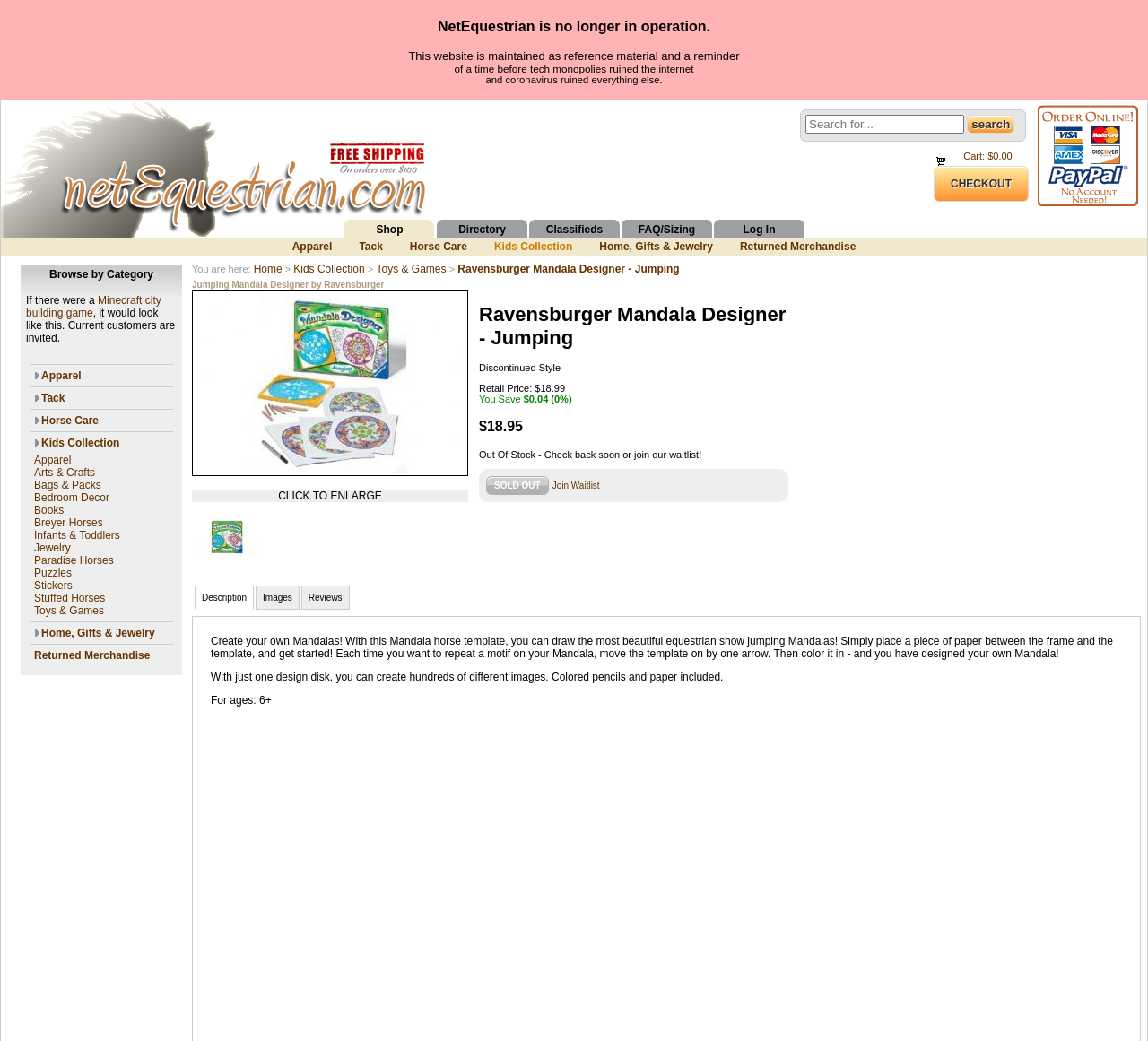Based on the provided description, "alt="Ravensburger Mandala Designer - Jumping"", find the bounding box of the corresponding UI element in the screenshot.

[0.184, 0.681, 0.292, 0.693]